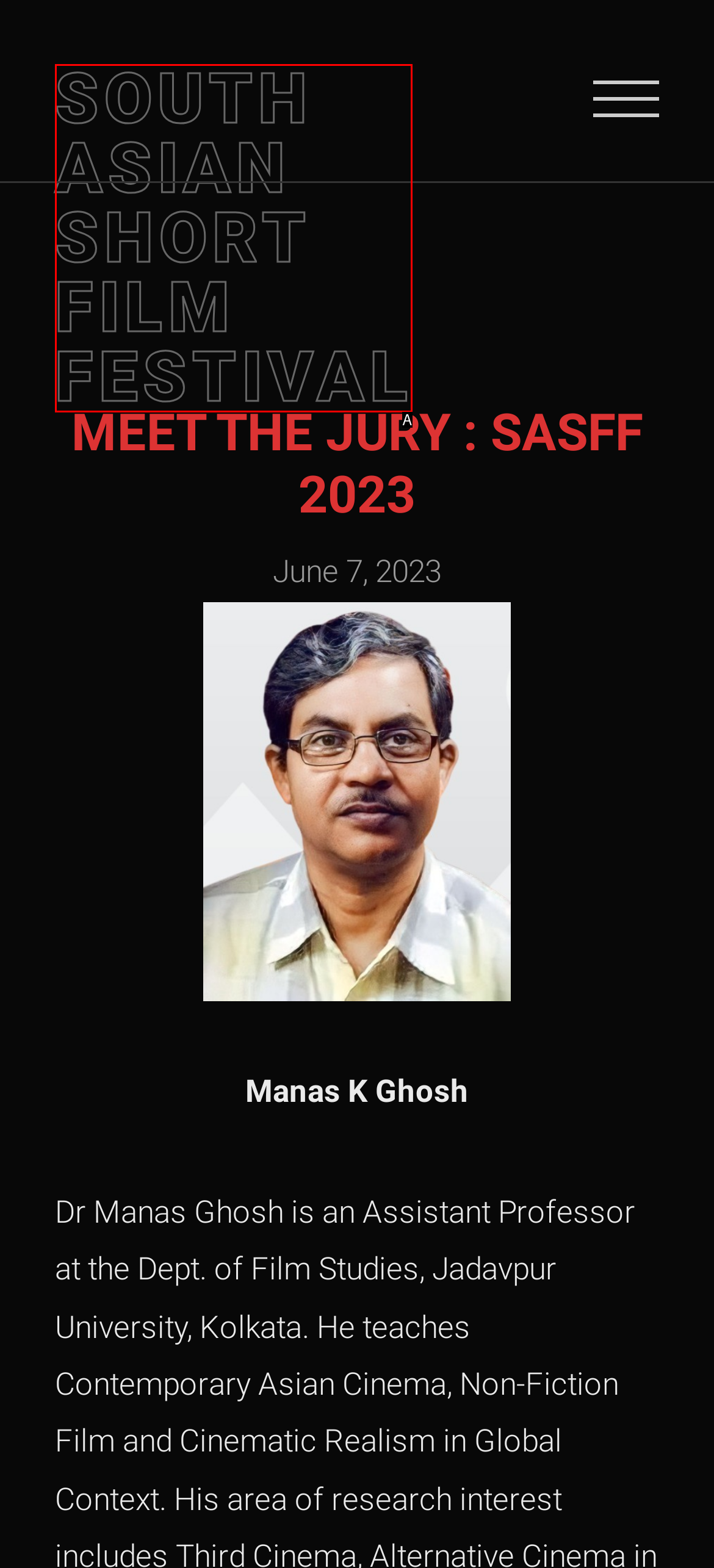What letter corresponds to the UI element described here: South Asian Short Film Festival
Reply with the letter from the options provided.

A